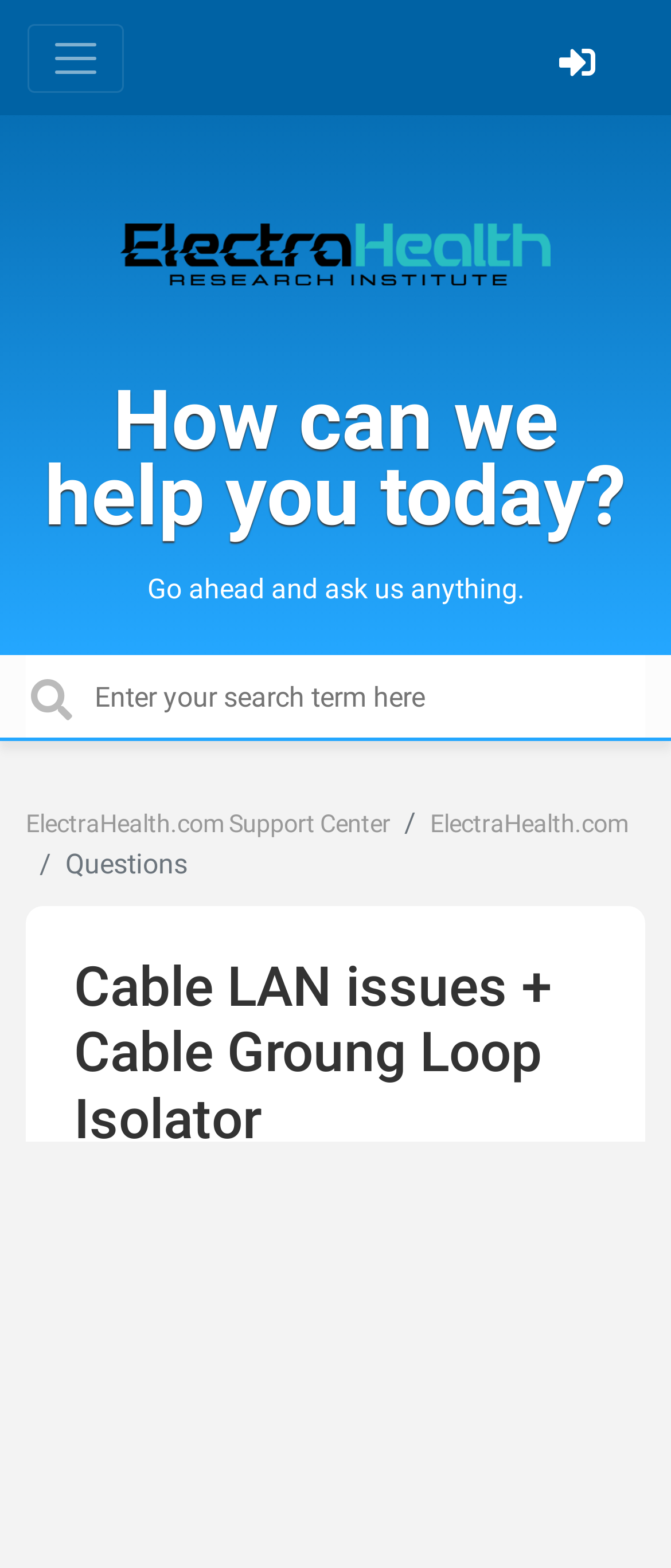Using floating point numbers between 0 and 1, provide the bounding box coordinates in the format (top-left x, top-left y, bottom-right x, bottom-right y). Locate the UI element described here: Mika

[0.269, 0.759, 0.362, 0.78]